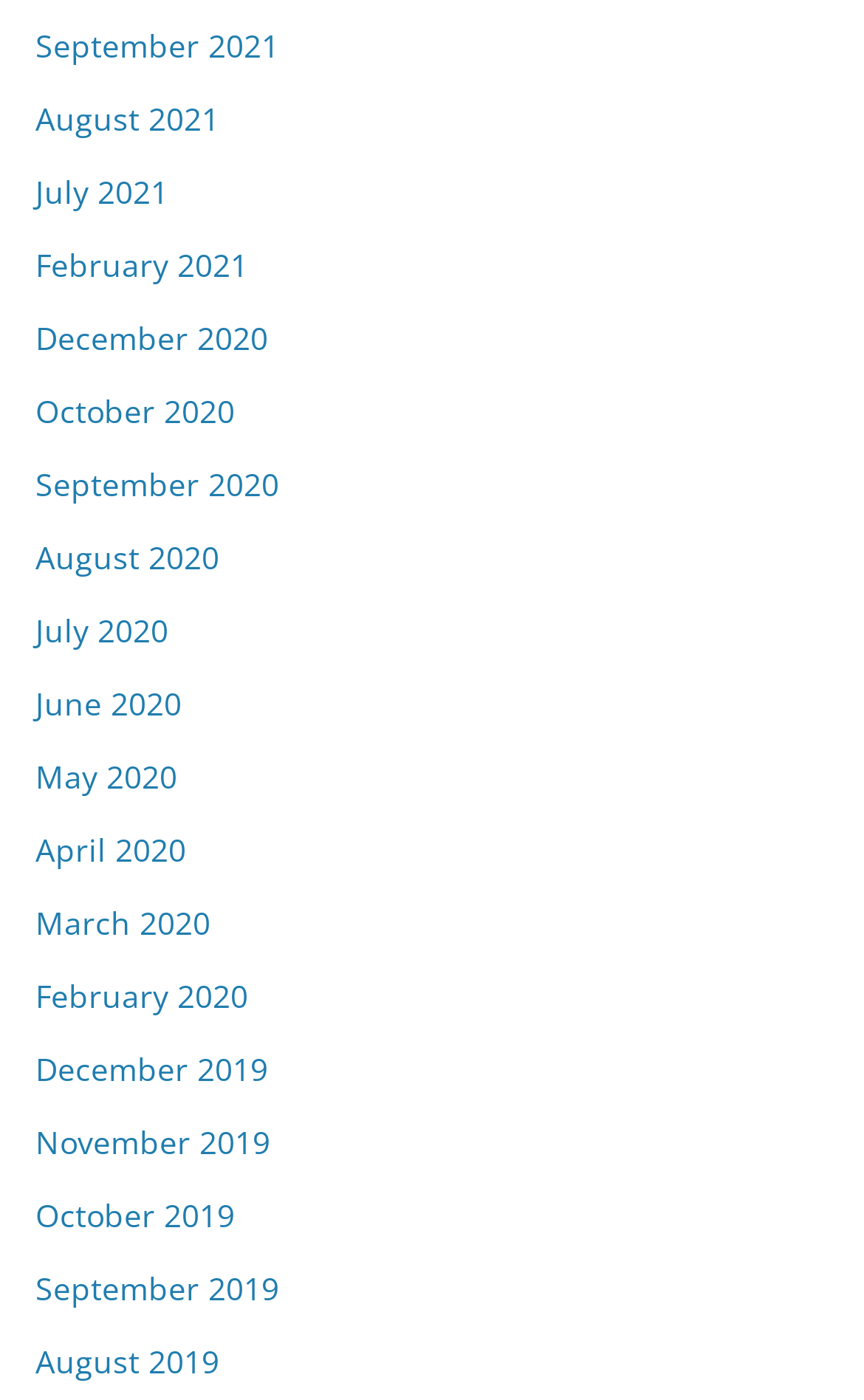Provide the bounding box coordinates, formatted as (top-left x, top-left y, bottom-right x, bottom-right y), with all values being floating point numbers between 0 and 1. Identify the bounding box of the UI element that matches the description: November 2019

[0.041, 0.8, 0.313, 0.83]